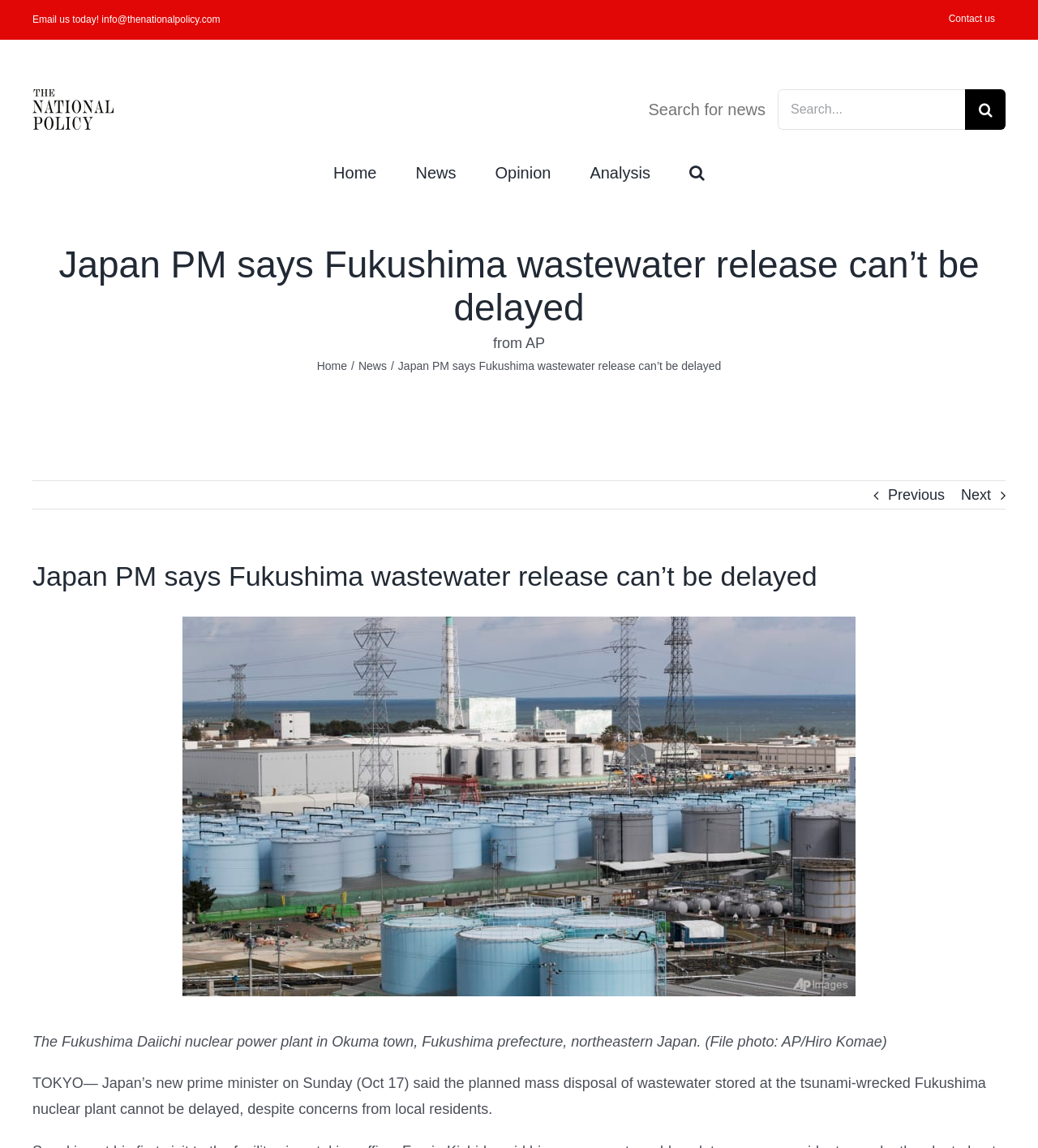Determine the bounding box coordinates for the element that should be clicked to follow this instruction: "View J3H003". The coordinates should be given as four float numbers between 0 and 1, in the format [left, top, right, bottom].

None